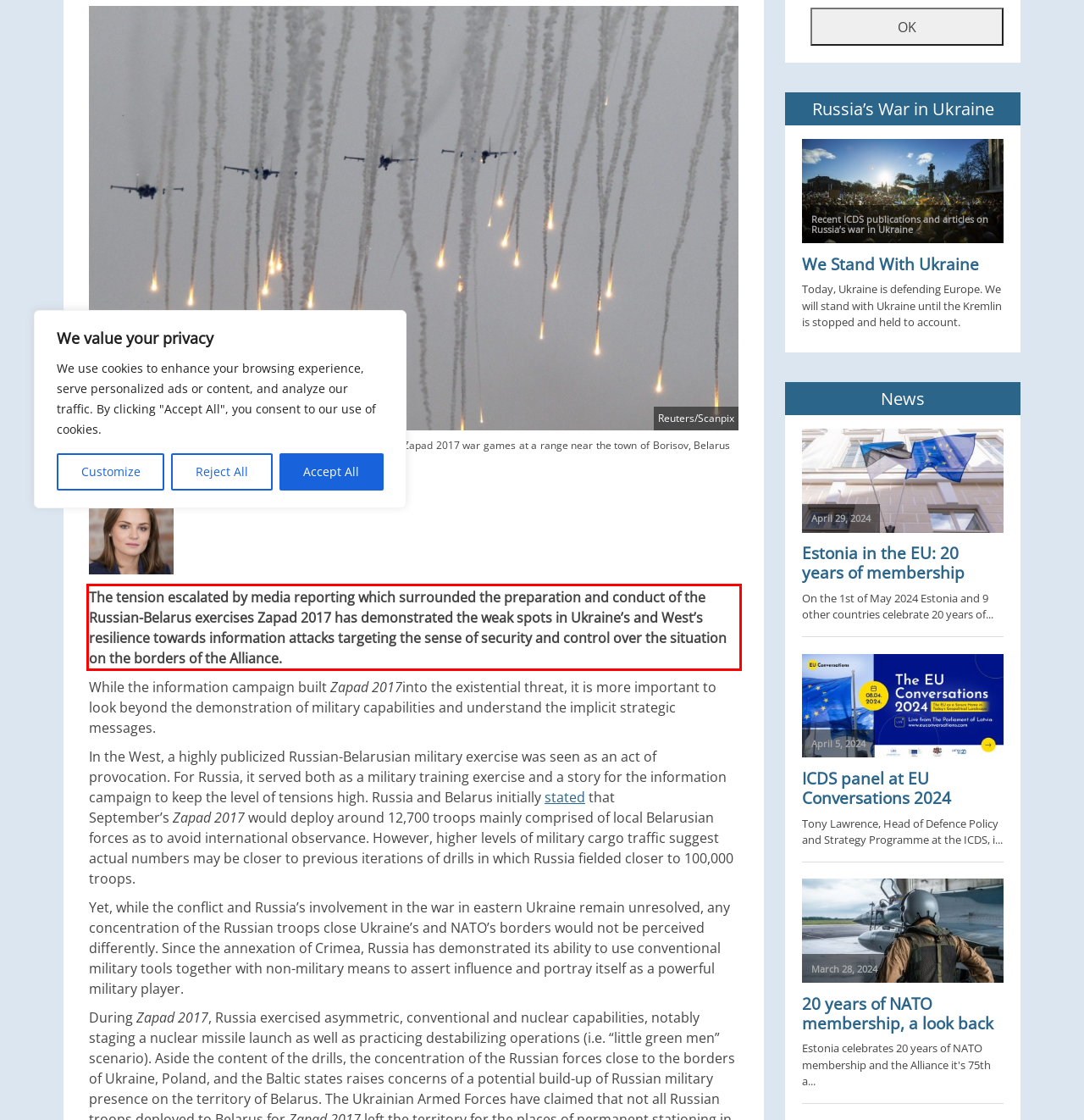You are provided with a screenshot of a webpage featuring a red rectangle bounding box. Extract the text content within this red bounding box using OCR.

The tension escalated by media reporting which surrounded the preparation and conduct of the Russian-Belarus exercises Zapad 2017 has demonstrated the weak spots in Ukraine’s and West’s resilience towards information attacks targeting the sense of security and control over the situation on the borders of the Alliance.